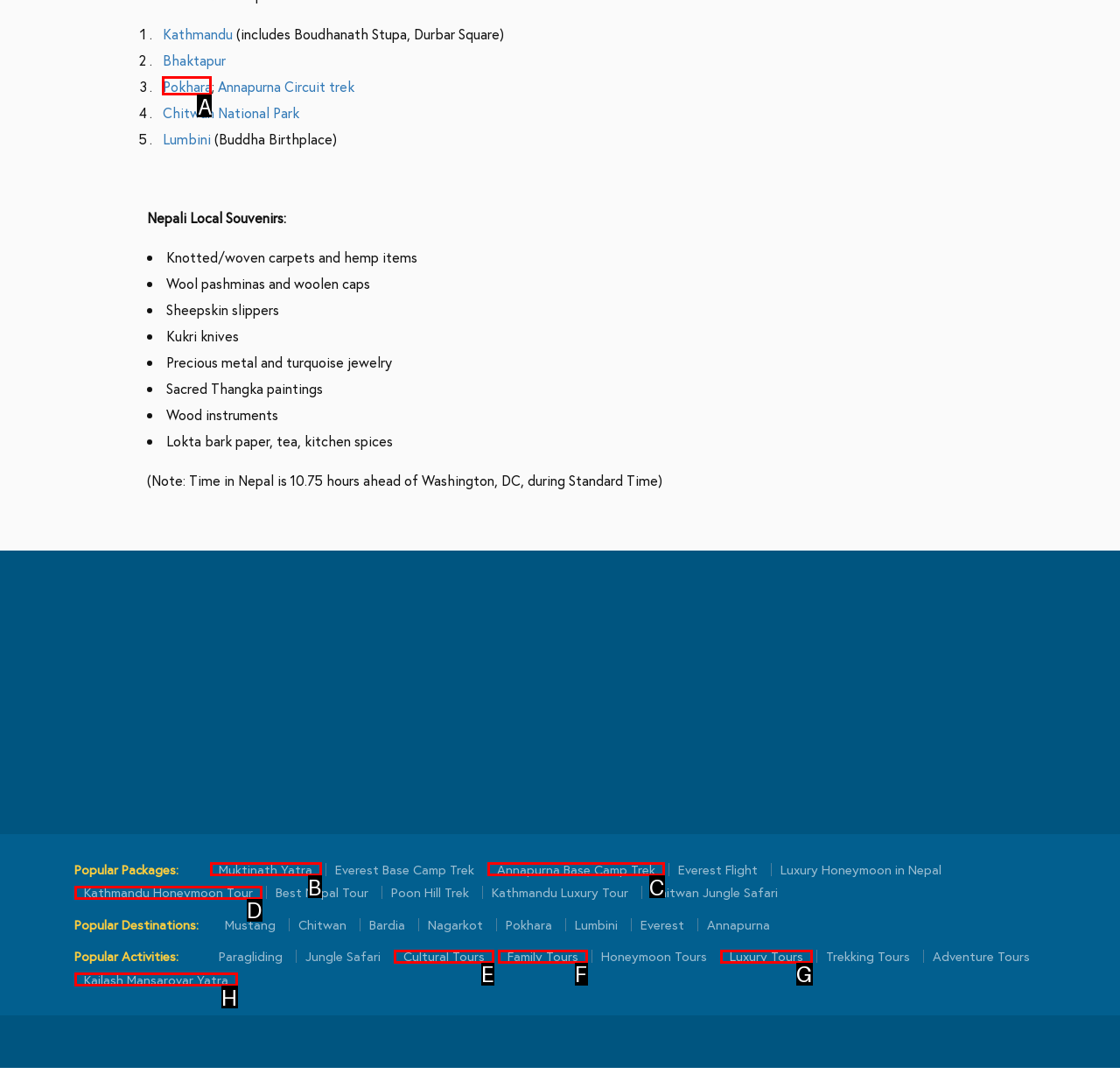Identify the HTML element to click to execute this task: Check out Muktinath Yatra Respond with the letter corresponding to the proper option.

B